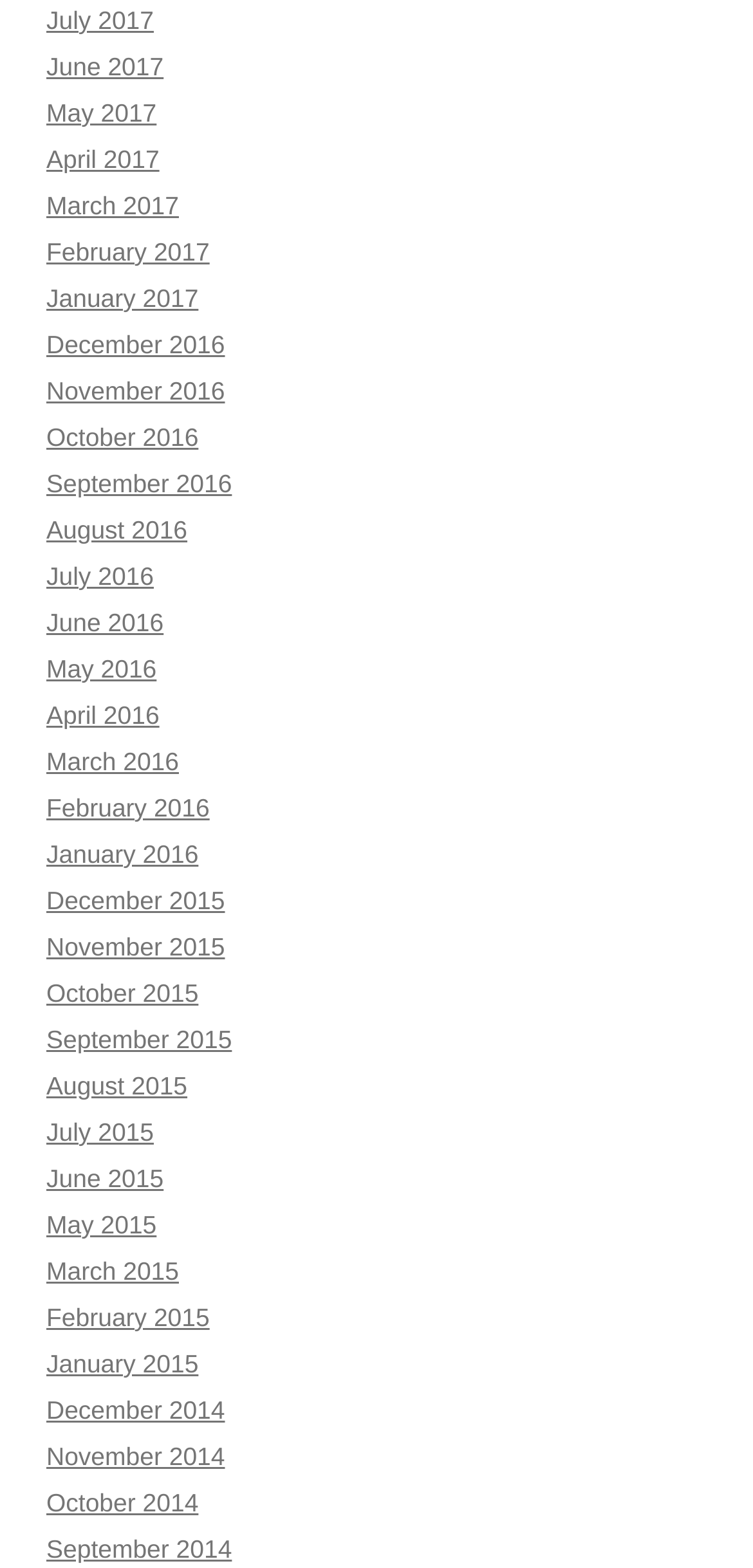Using the details from the image, please elaborate on the following question: Are the months listed in chronological order?

I analyzed the links on the webpage and found that they are listed in reverse chronological order, with the latest month first and the earliest month last.